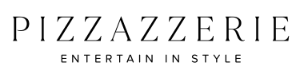What is the focus of the brand?
Please look at the screenshot and answer using one word or phrase.

Party planning, recipes, and entertaining tips